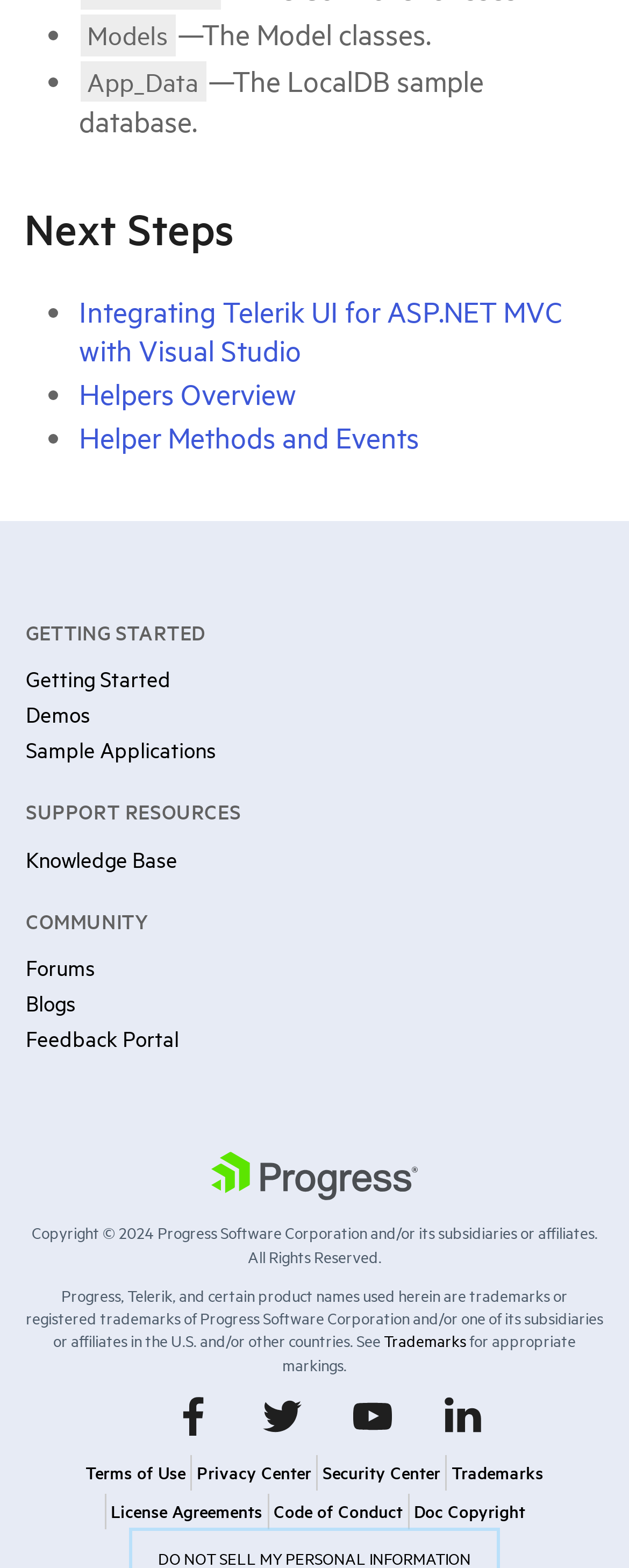Please give a succinct answer using a single word or phrase:
What is the copyright year mentioned at the bottom of the webpage?

2024